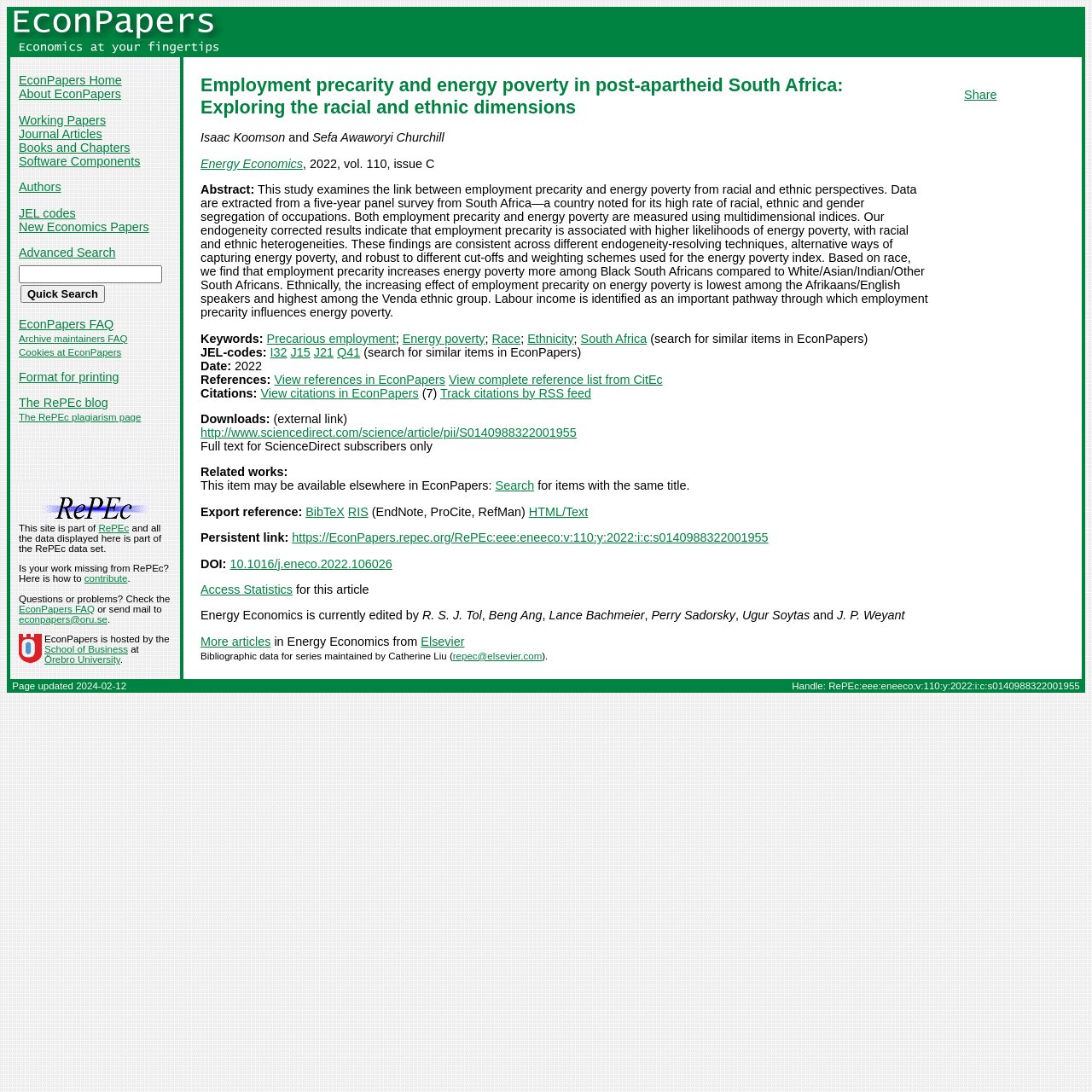Provide the bounding box coordinates of the section that needs to be clicked to accomplish the following instruction: "Search for similar items in EconPapers."

[0.592, 0.304, 0.795, 0.316]